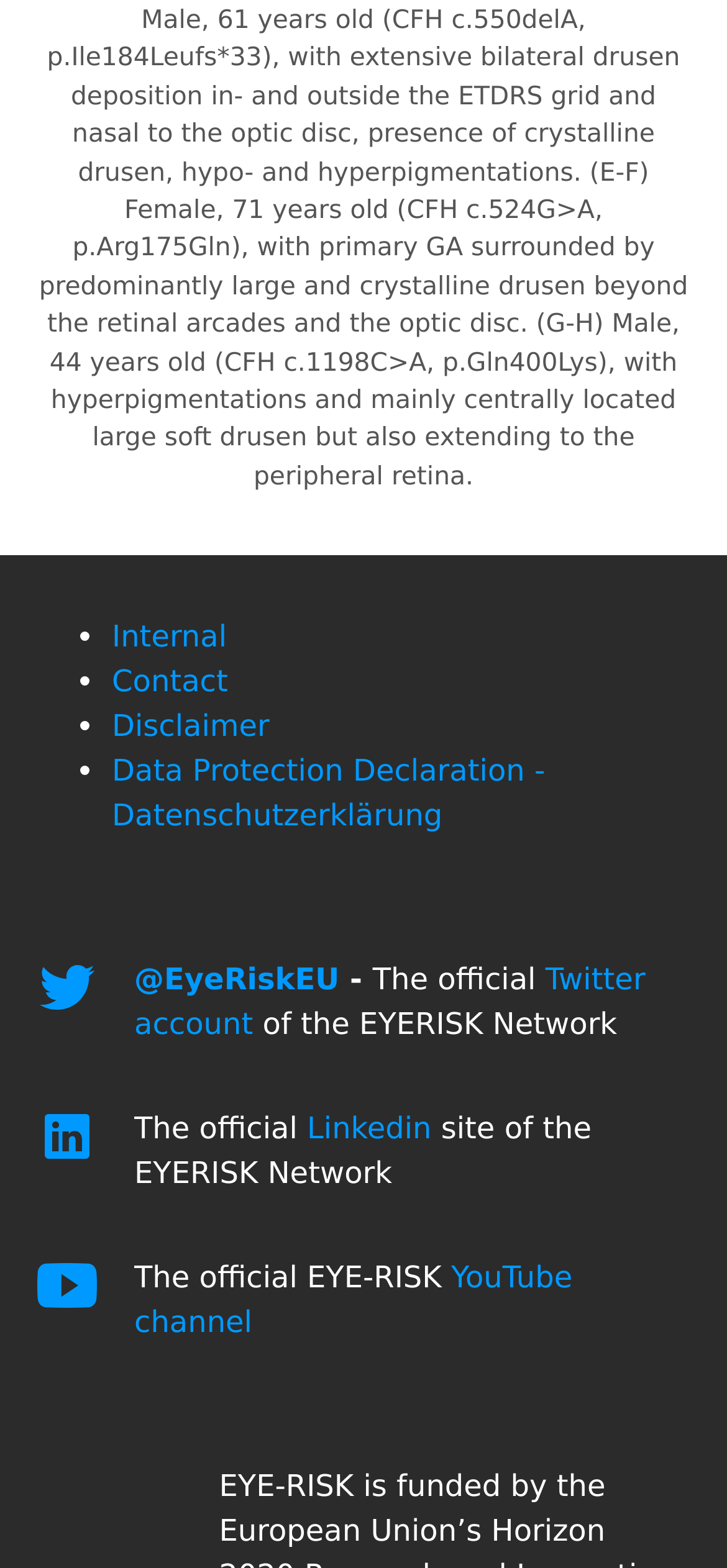Reply to the question below using a single word or brief phrase:
How many list markers are there?

4